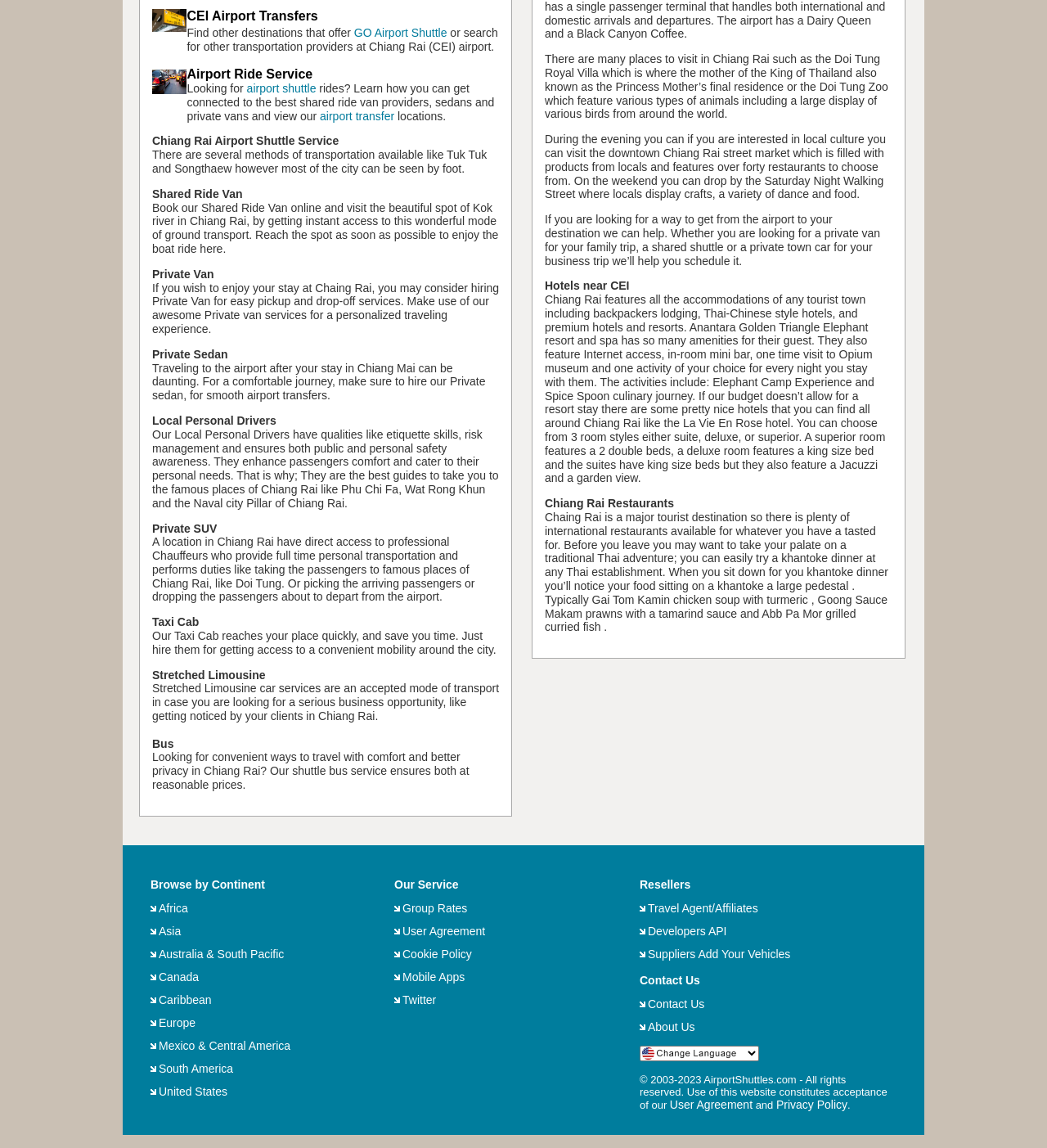Please answer the following question using a single word or phrase: 
What is the name of the airport?

CEI